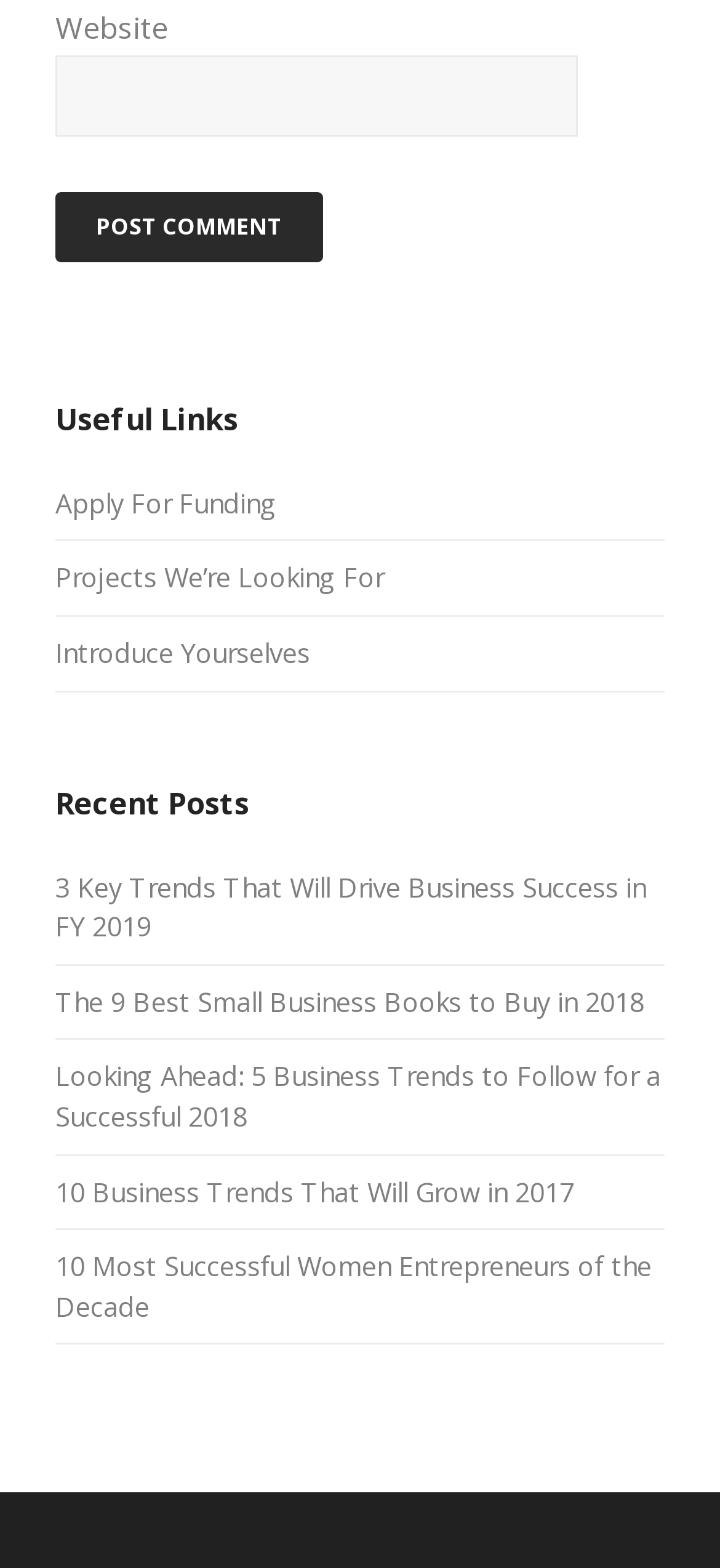Can you show the bounding box coordinates of the region to click on to complete the task described in the instruction: "learn about NJLM Educational Foundation"?

None